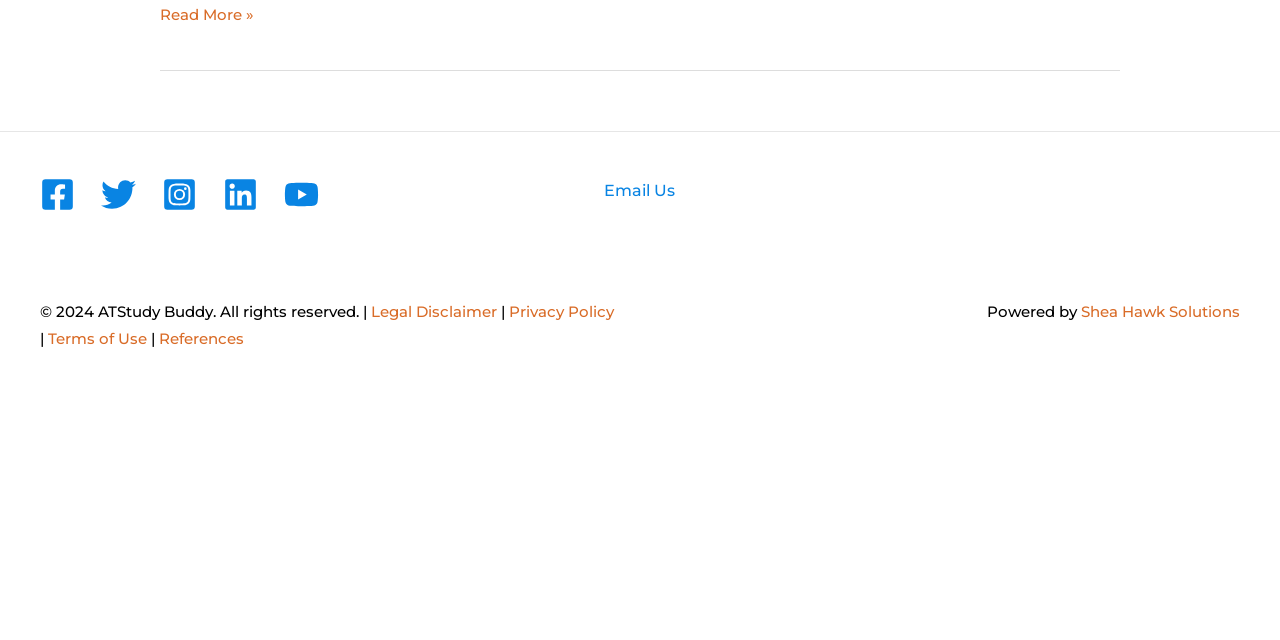Find the bounding box coordinates for the element described here: "Terms of Use".

[0.038, 0.515, 0.115, 0.544]